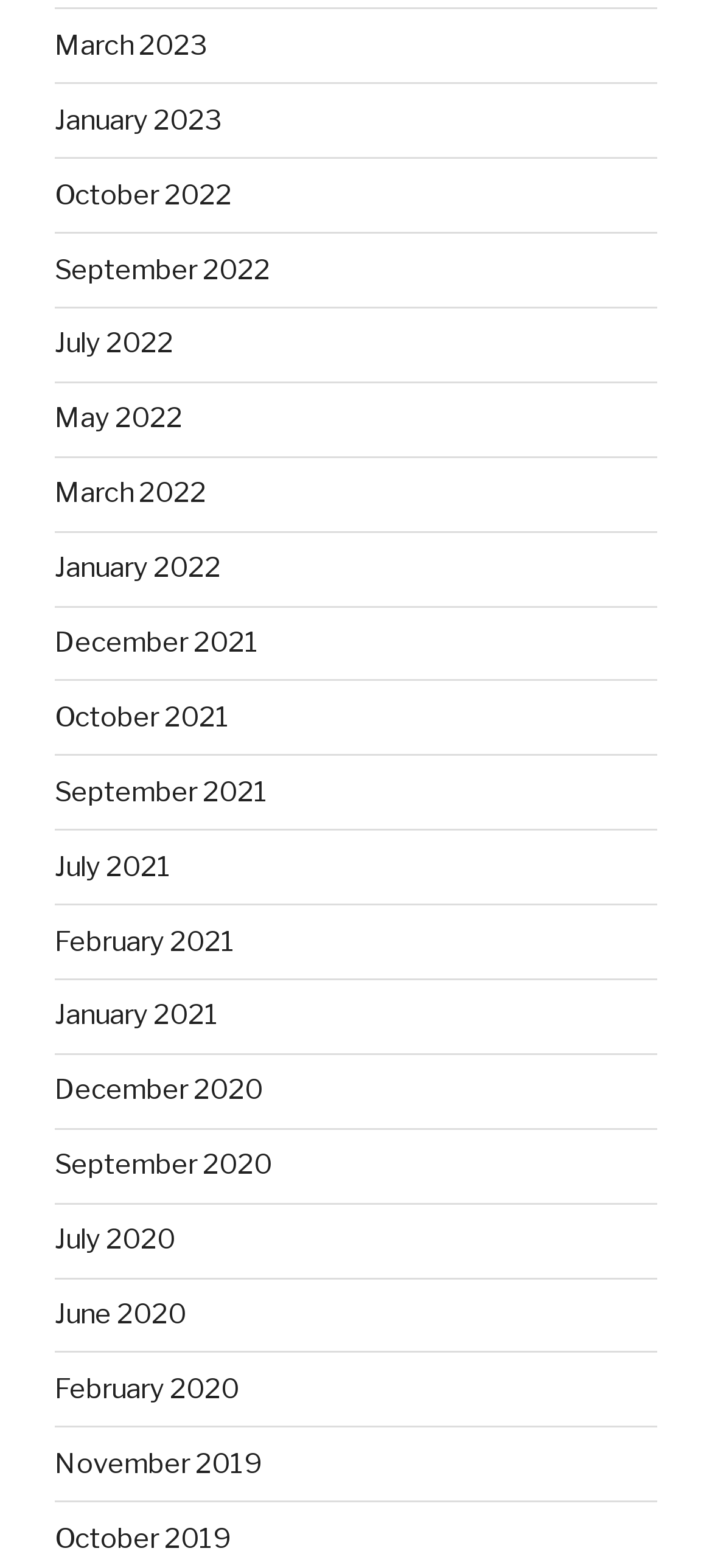Locate the bounding box coordinates of the element's region that should be clicked to carry out the following instruction: "browse November 2019". The coordinates need to be four float numbers between 0 and 1, i.e., [left, top, right, bottom].

[0.077, 0.923, 0.369, 0.944]